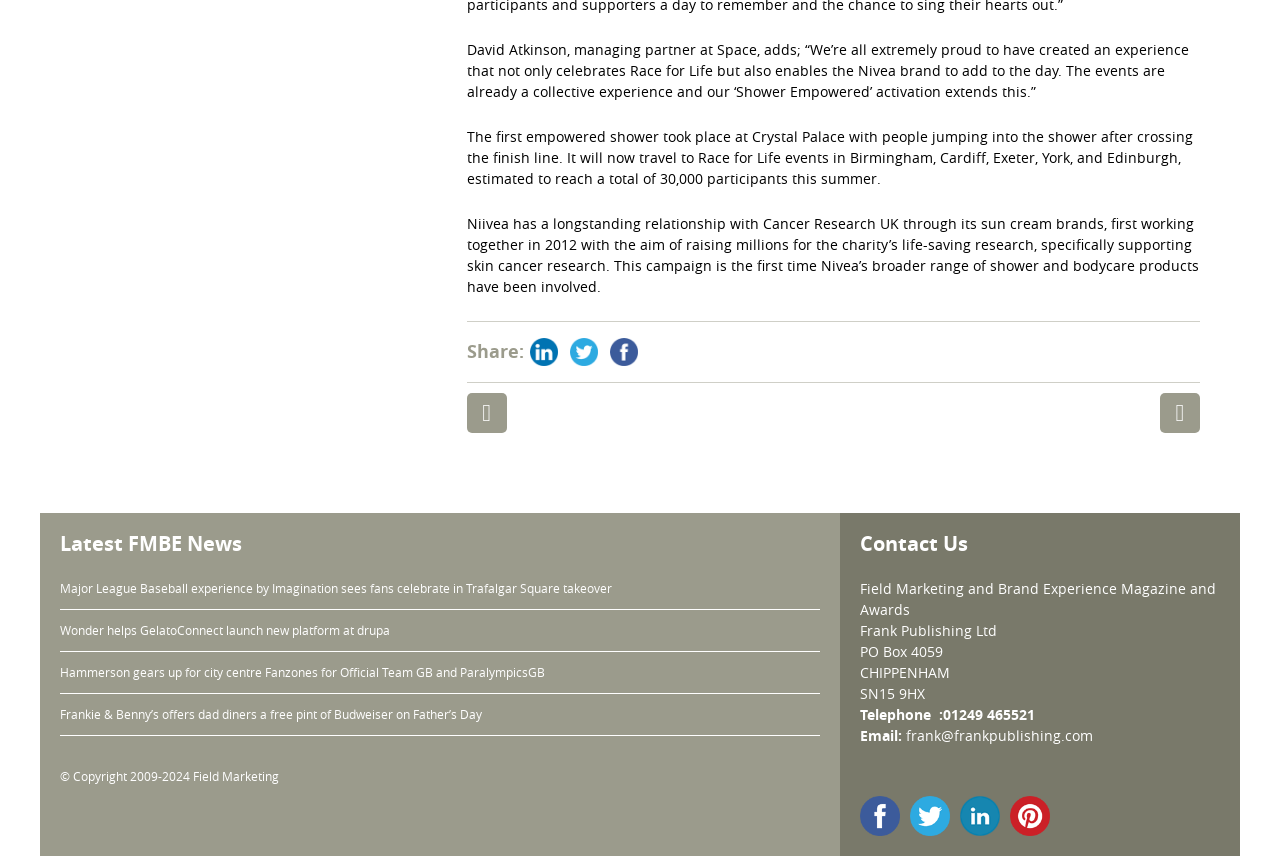How many participants are estimated to be reached by the 'Shower Empowered' activation?
Provide an in-depth answer to the question, covering all aspects.

The second paragraph states 'It will now travel to Race for Life events in Birmingham, Cardiff, Exeter, York, and Edinburgh, estimated to reach a total of 30,000 participants this summer.' which provides the answer.